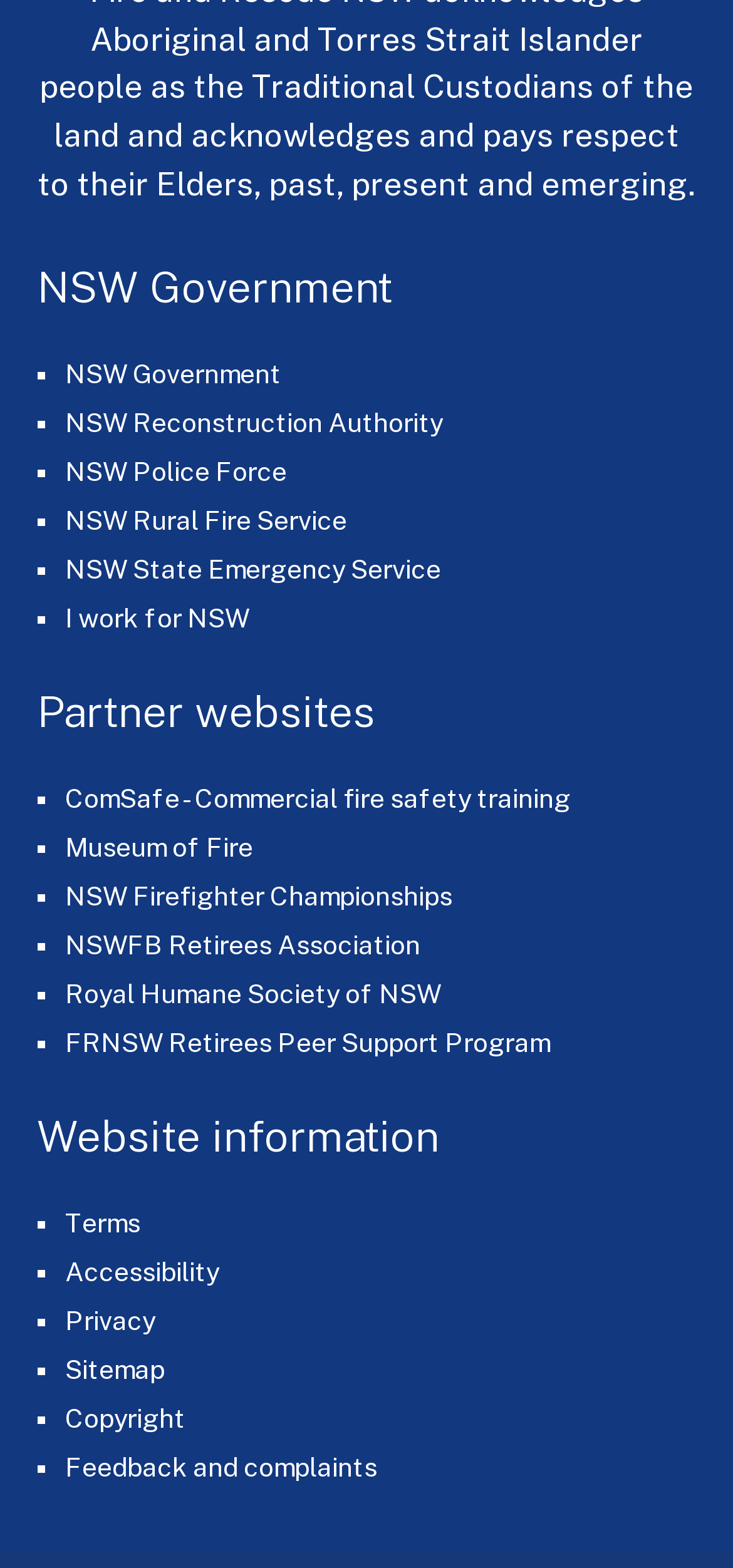Point out the bounding box coordinates of the section to click in order to follow this instruction: "Explore NSW Rural Fire Service".

[0.088, 0.323, 0.473, 0.342]